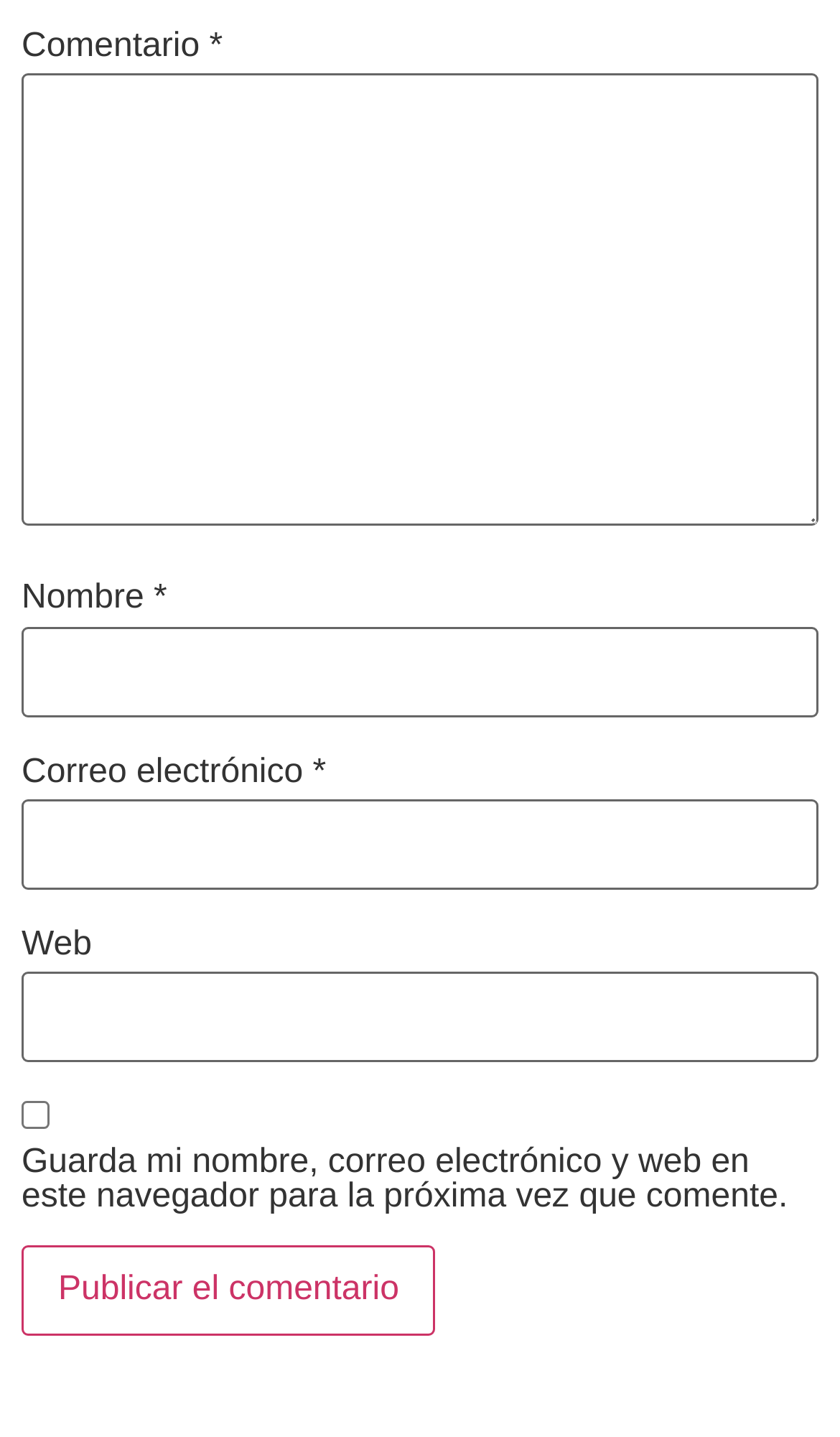How many textboxes are required?
Please answer using one word or phrase, based on the screenshot.

3